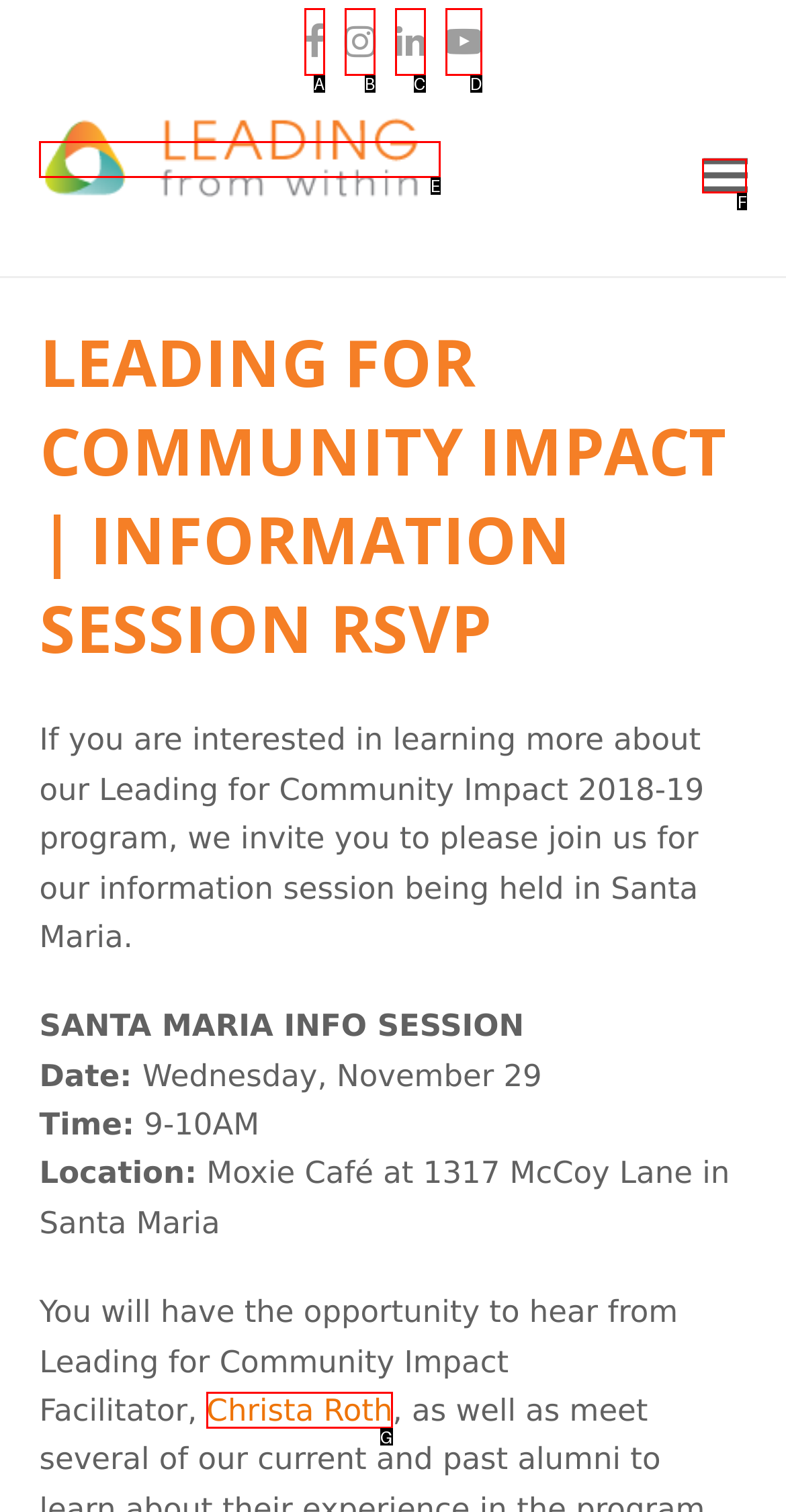Based on the description: alt="Leading from Within", select the HTML element that best fits. Reply with the letter of the correct choice from the options given.

E